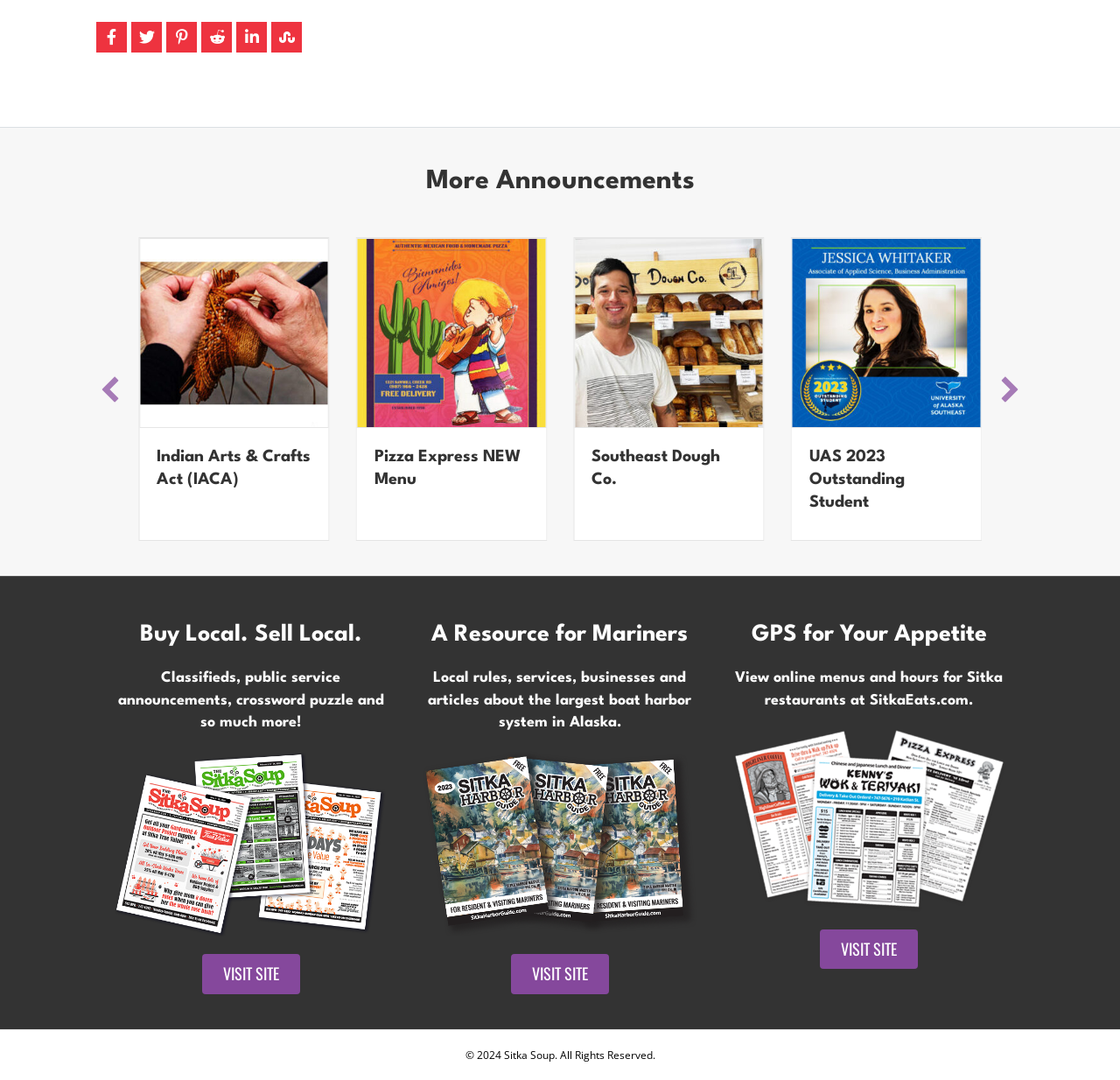Could you highlight the region that needs to be clicked to execute the instruction: "Click on the 'Pizza Express menu front from Sitka Eats' link"?

[0.124, 0.298, 0.293, 0.316]